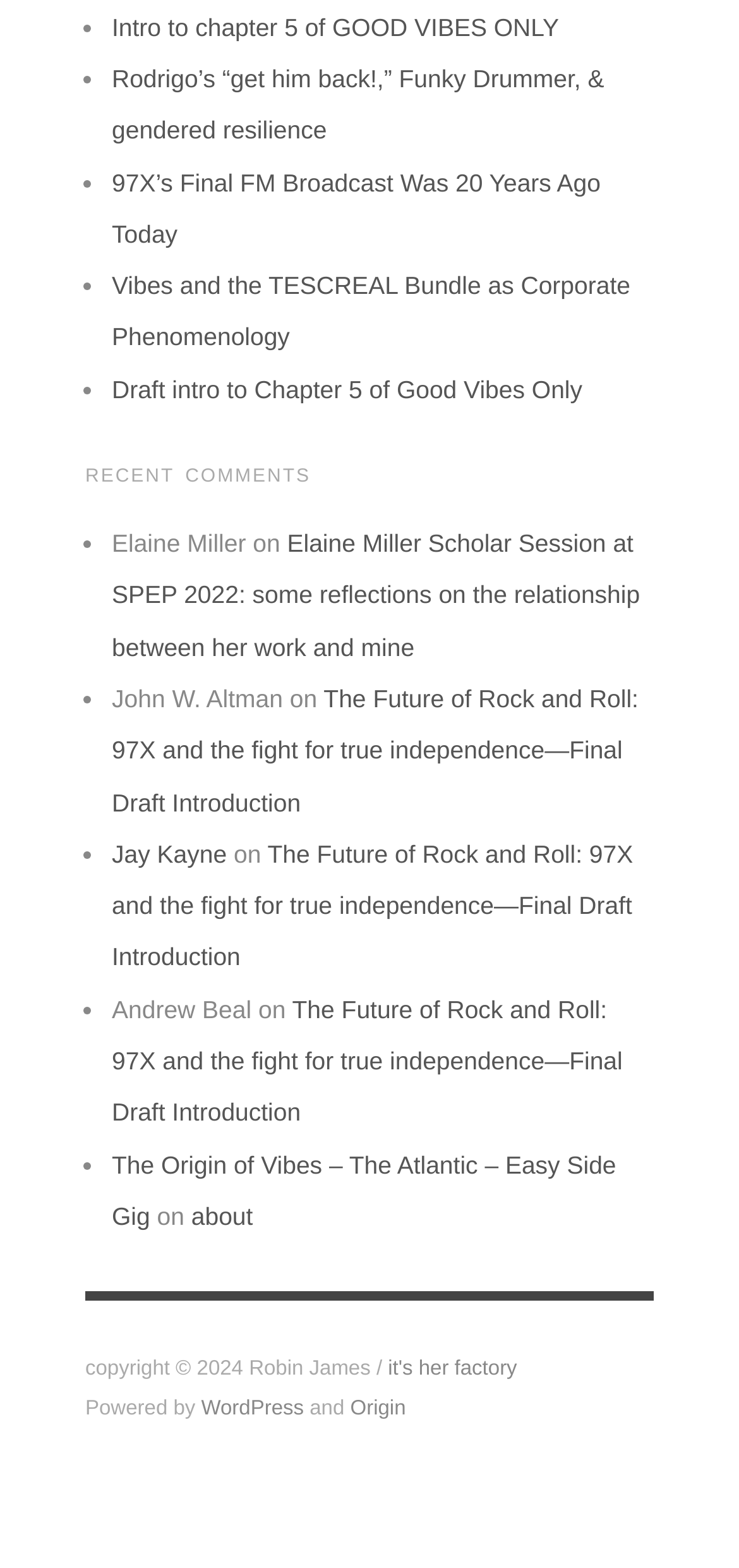Please mark the bounding box coordinates of the area that should be clicked to carry out the instruction: "Check the latest post from Jay Kayne".

[0.151, 0.536, 0.857, 0.62]